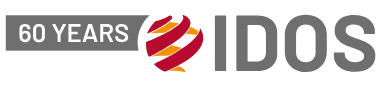What is the significance of the globe design in the IDOS logo?
Please look at the screenshot and answer in one word or a short phrase.

Global development and sustainability